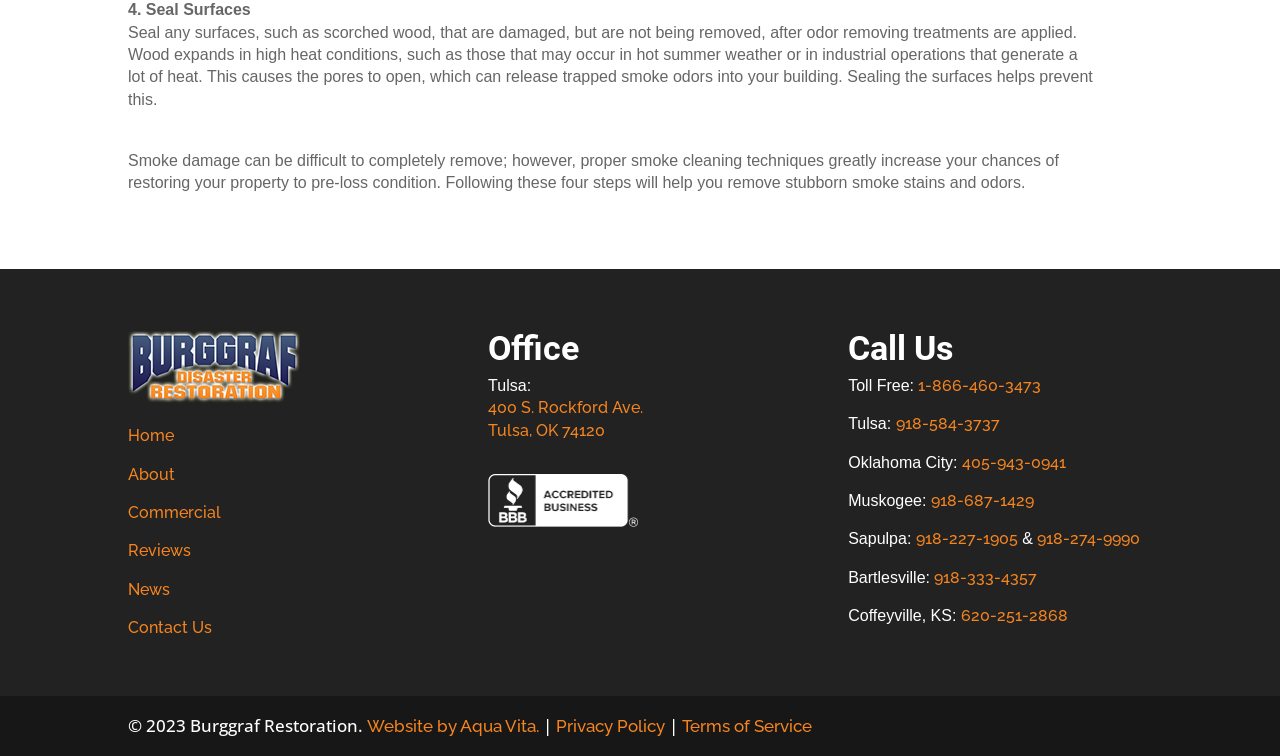Based on the element description, predict the bounding box coordinates (top-left x, top-left y, bottom-right x, bottom-right y) for the UI element in the screenshot: Sitemap

None